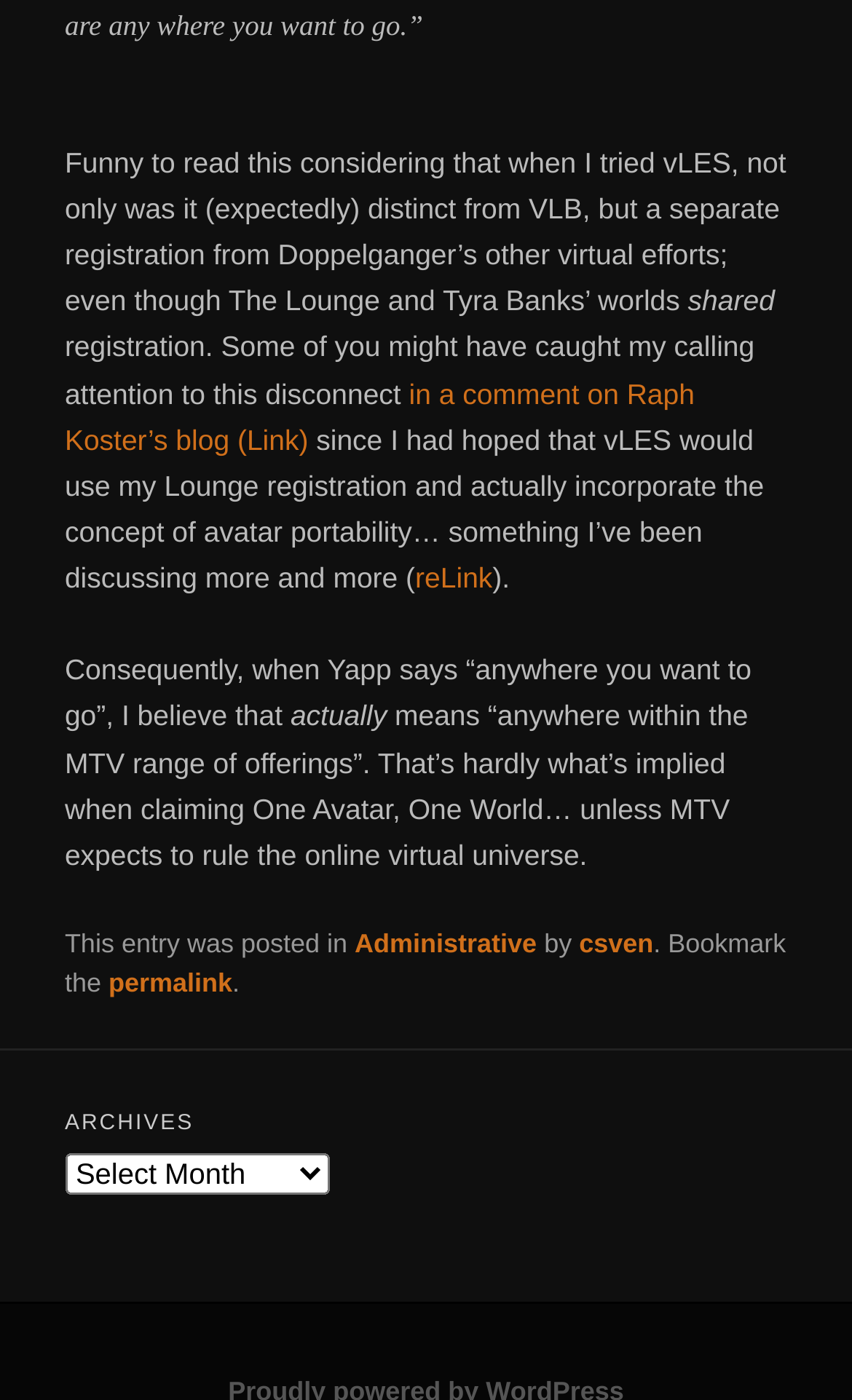What is the last sentence of the main content section?
Look at the image and answer the question using a single word or phrase.

That’s hardly what’s implied when claiming One Avatar, One World… unless MTV expects to rule the online virtual universe.